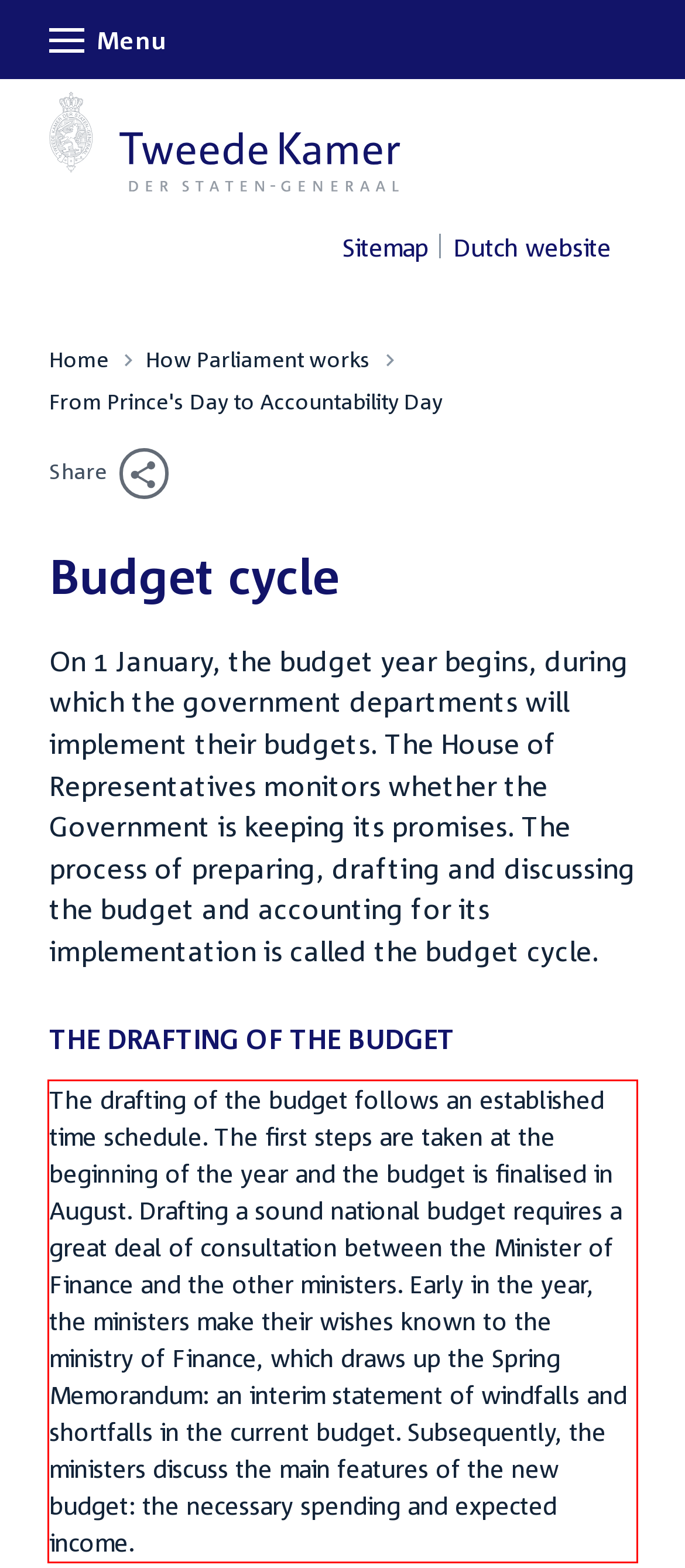From the screenshot of the webpage, locate the red bounding box and extract the text contained within that area.

The drafting of the budget follows an established time schedule. The first steps are taken at the beginning of the year and the budget is finalised in August. Drafting a sound national budget requires a great deal of consultation between the Minister of Finance and the other ministers. Early in the year, the ministers make their wishes known to the ministry of Finance, which draws up the Spring Memorandum: an interim statement of windfalls and shortfalls in the current budget. Subsequently, the ministers discuss the main features of the new budget: the necessary spending and expected income.